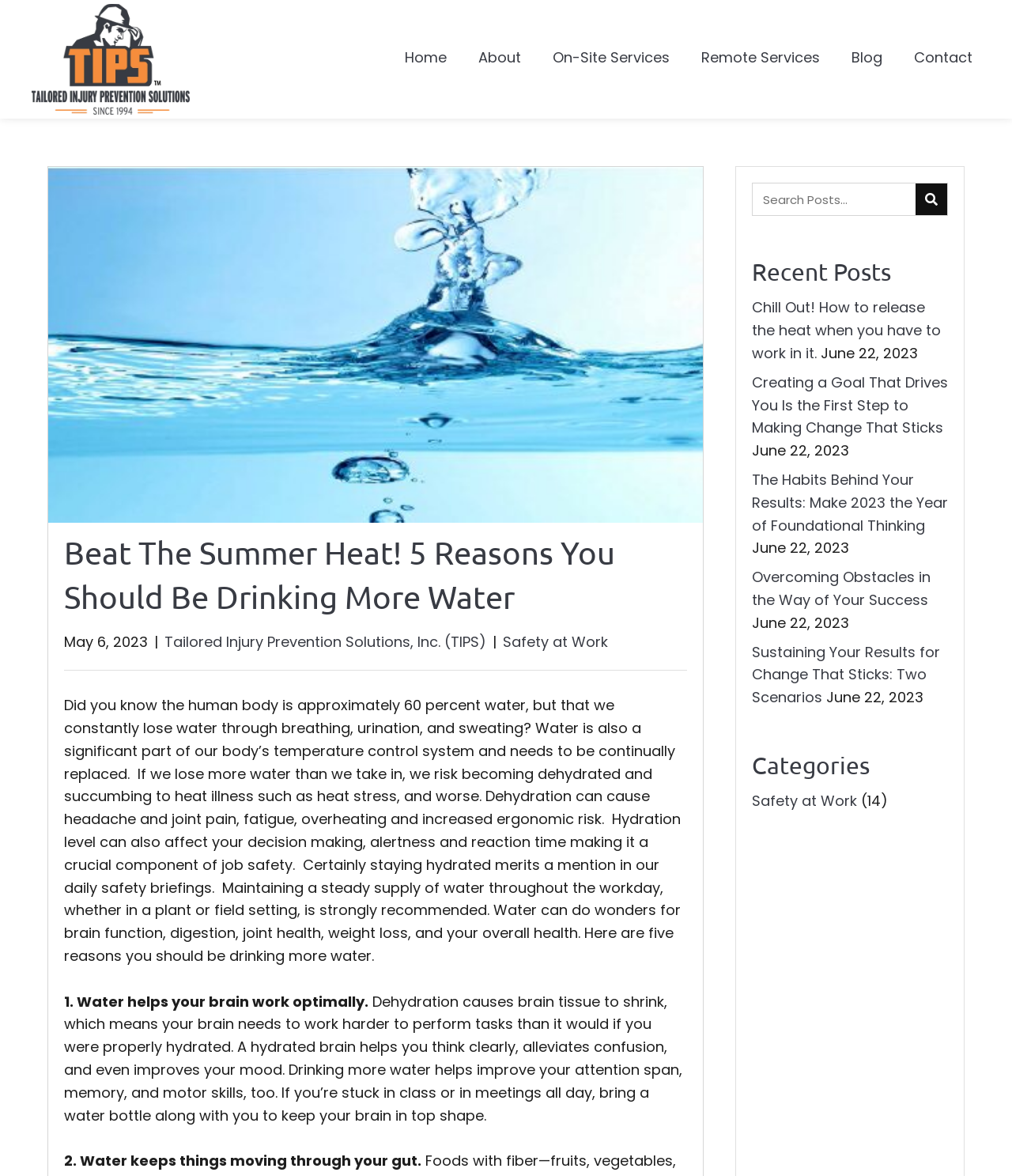Show the bounding box coordinates for the element that needs to be clicked to execute the following instruction: "Search for something". Provide the coordinates in the form of four float numbers between 0 and 1, i.e., [left, top, right, bottom].

[0.744, 0.156, 0.905, 0.183]